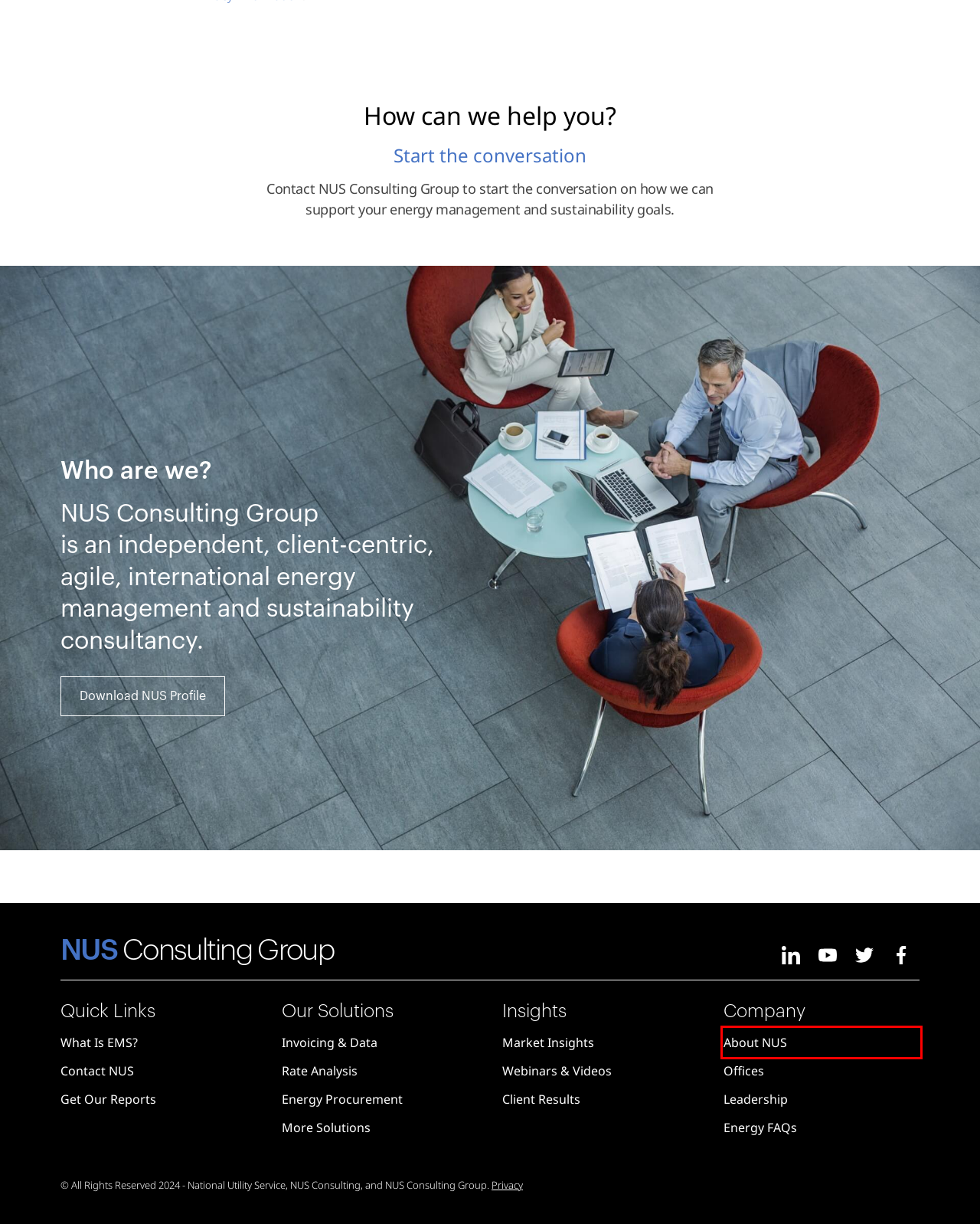Given a screenshot of a webpage with a red bounding box around a UI element, please identify the most appropriate webpage description that matches the new webpage after you click on the element. Here are the candidates:
A. About NUS | NUS Consulting
B. Leadership | NUS Consulting
C. Energy Management Service (EMS) | NUS Consulting
D. Webinars & Videos | NUS Consulting
E. Market Insights | NUS Consulting
F. Energy Management Case Studies | NUS Consulting
G. Offices | NUS Consulting
H. Contact NUS | NUS Consulting

A